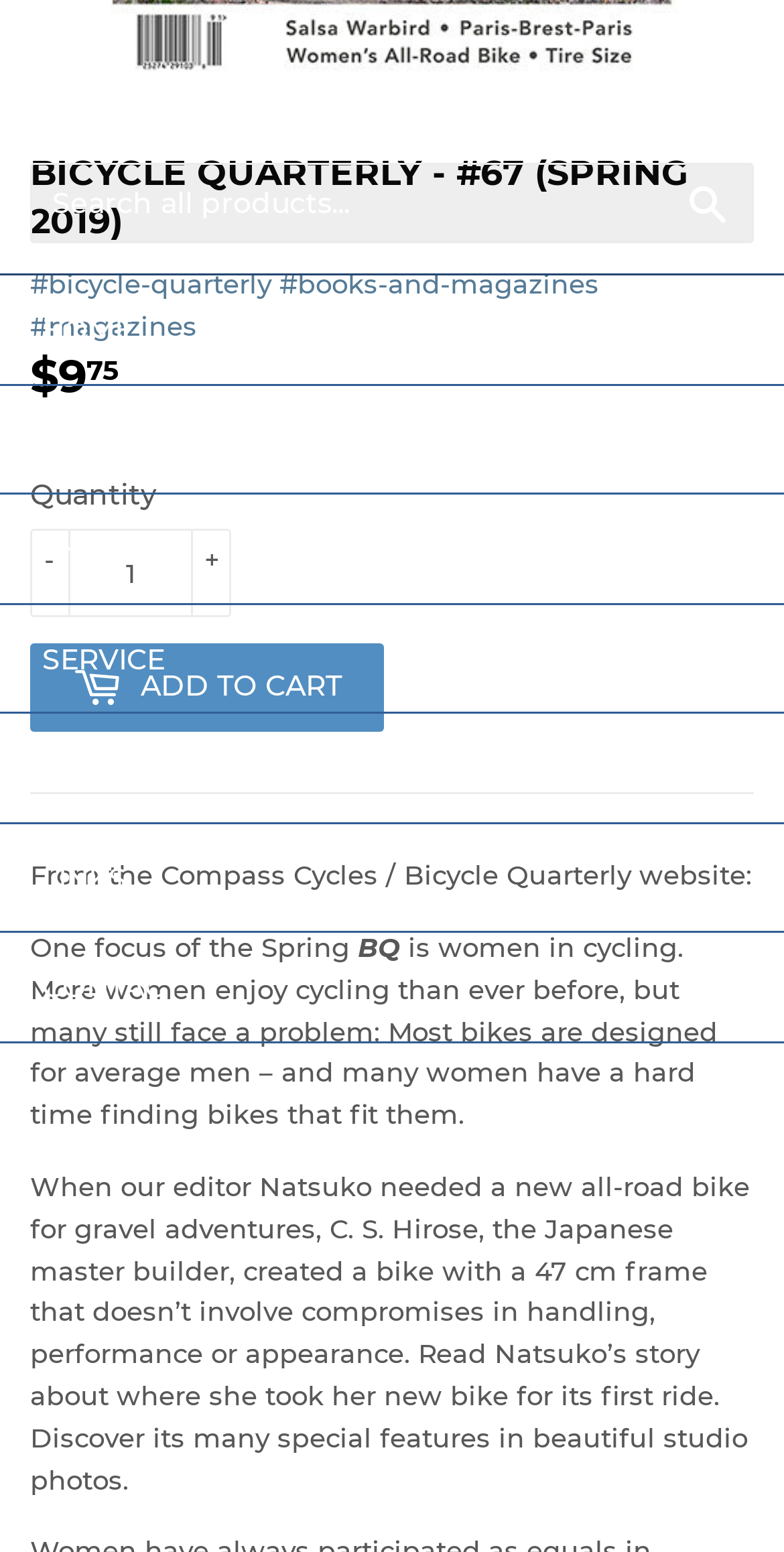Locate the bounding box coordinates of the area where you should click to accomplish the instruction: "Go to Home page".

[0.0, 0.178, 1.0, 0.247]